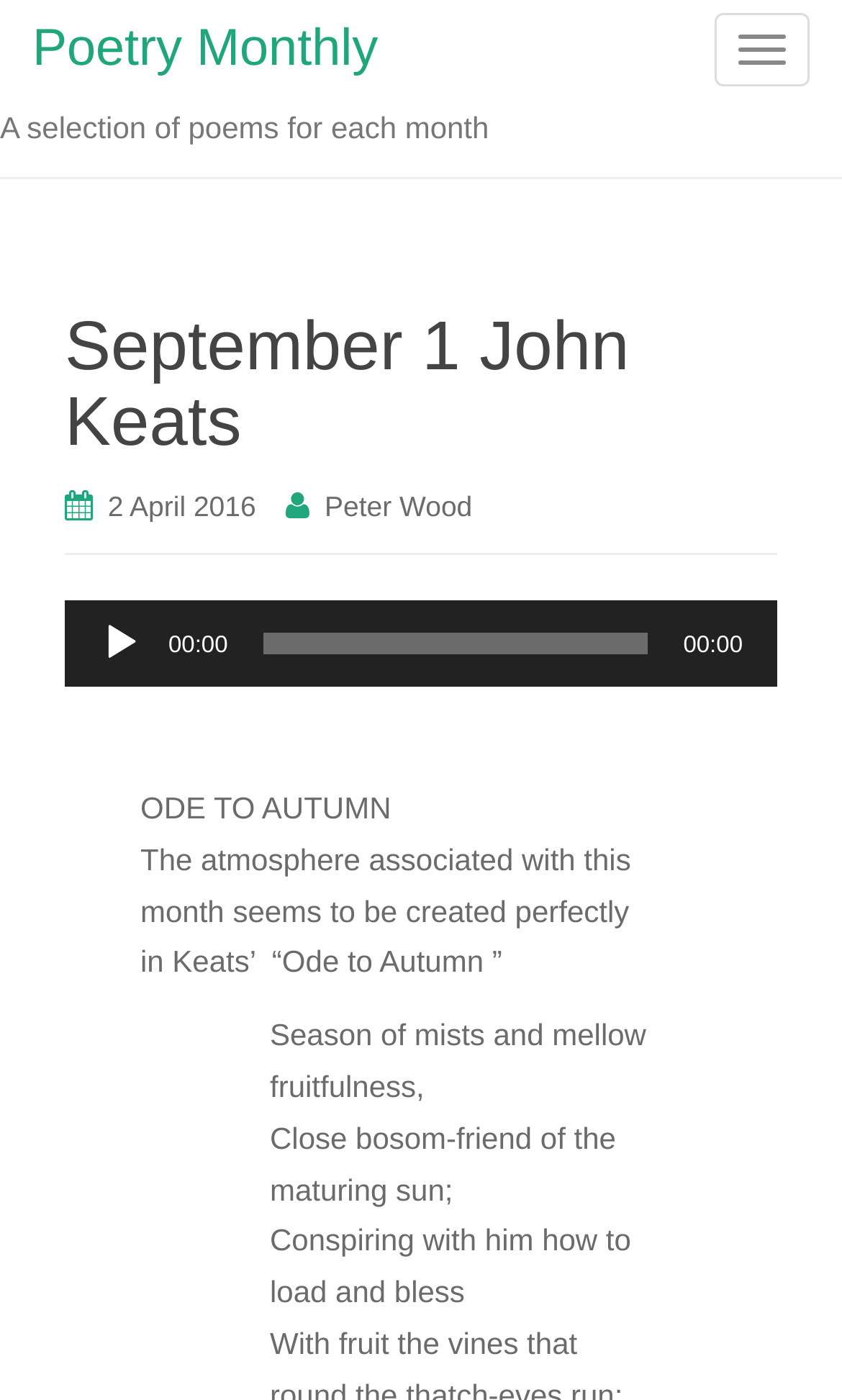Provide a thorough description of the webpage you see.

The webpage is dedicated to the poetry of John Keats, specifically his poem "Ode to Autumn". At the top right corner, there is a button to toggle navigation. Below the title, there is a brief description of the webpage, stating that it features a selection of poems for each month. 

The main content is divided into two sections. The first section is a header area that includes the title "September 1 John Keats" and two links, one to "2 April 2016" and another to "Peter Wood". 

Below the header area, there is an audio player with a play button, a timer, and a time slider. The audio player is accompanied by a label "Audio Player". 

The second section is the poem "Ode to Autumn" itself, which is divided into several stanzas. The poem's title "ODE TO AUTUMN" is displayed prominently, followed by a brief introduction to the poem. The stanzas are presented in a clear and readable format, with each line of the poem displayed on a new line.